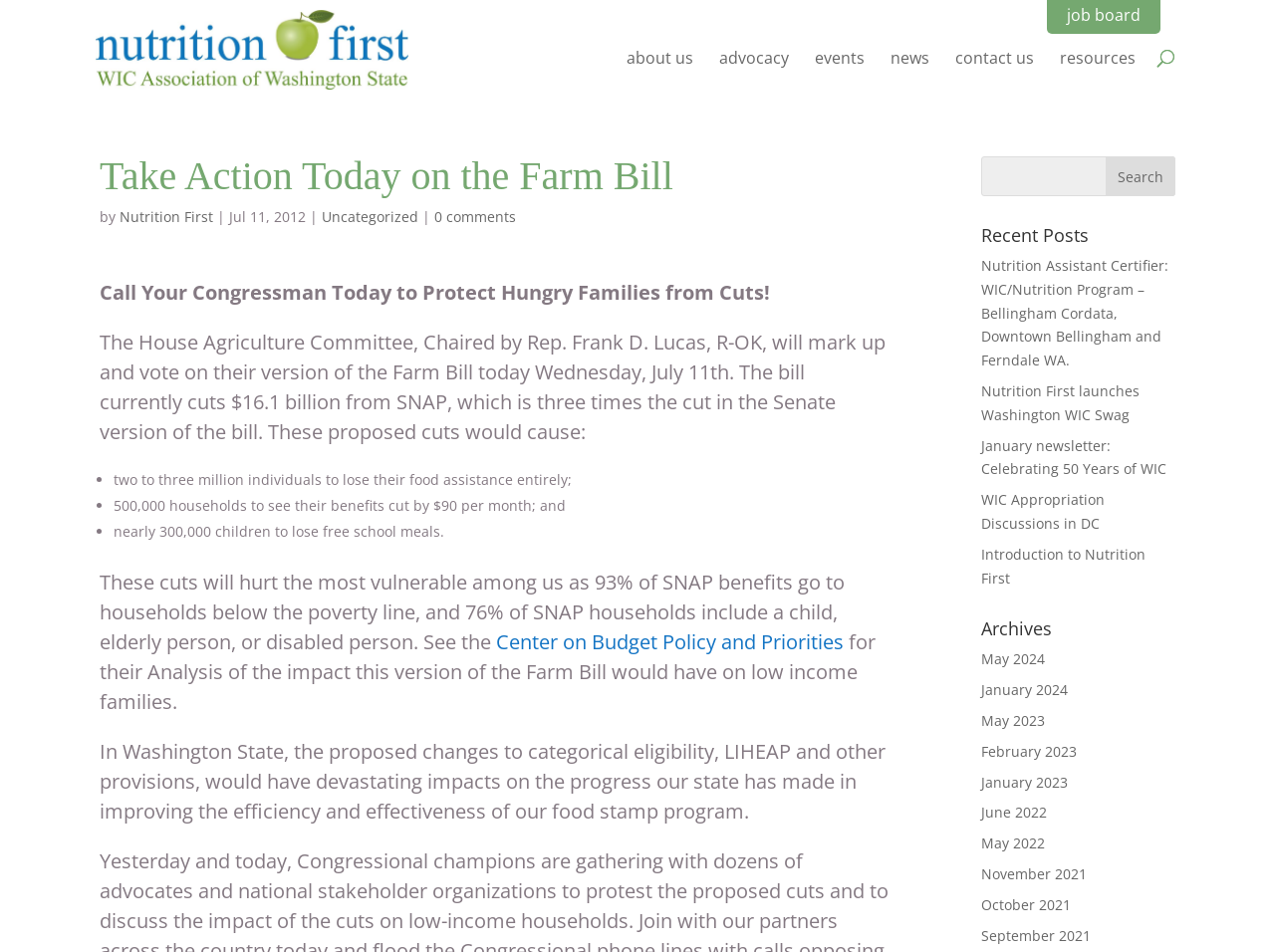What is the proposed cut to SNAP in the House version of the Farm Bill?
Please give a detailed and thorough answer to the question, covering all relevant points.

According to the webpage content, the House version of the Farm Bill currently cuts $16.1 billion from SNAP, which is three times the cut in the Senate version of the bill.